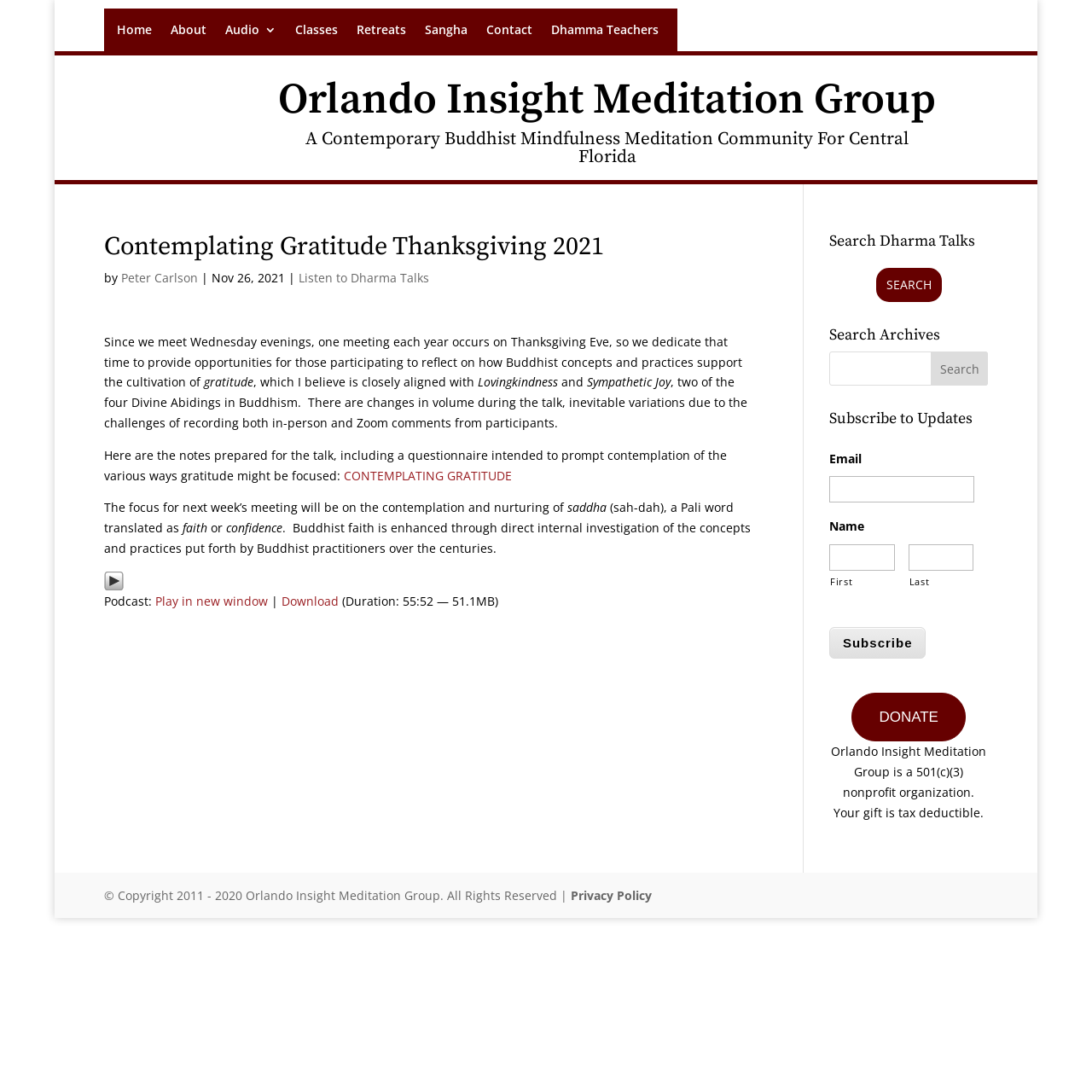Refer to the screenshot and give an in-depth answer to this question: What is the topic of the talk on Thanksgiving Eve?

I found the answer by reading the text 'Since we meet Wednesday evenings, one meeting each year occurs on Thanksgiving Eve, so we dedicate that time to provide opportunities for those participating to reflect on how Buddhist concepts and practices support the cultivation of gratitude...' which indicates that the topic of the talk on Thanksgiving Eve is gratitude.